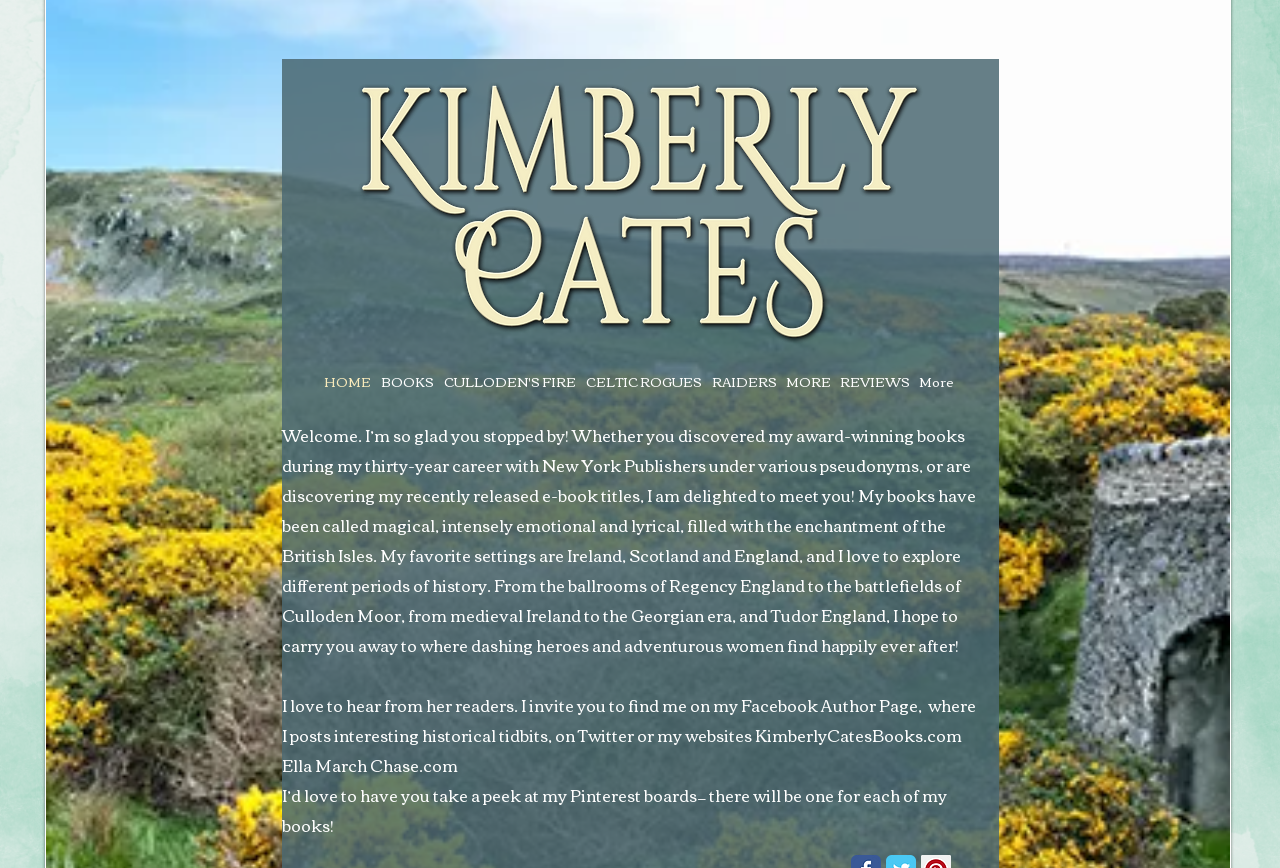Give a one-word or short phrase answer to this question: 
What is the author's writing style?

Magical, emotional, lyrical